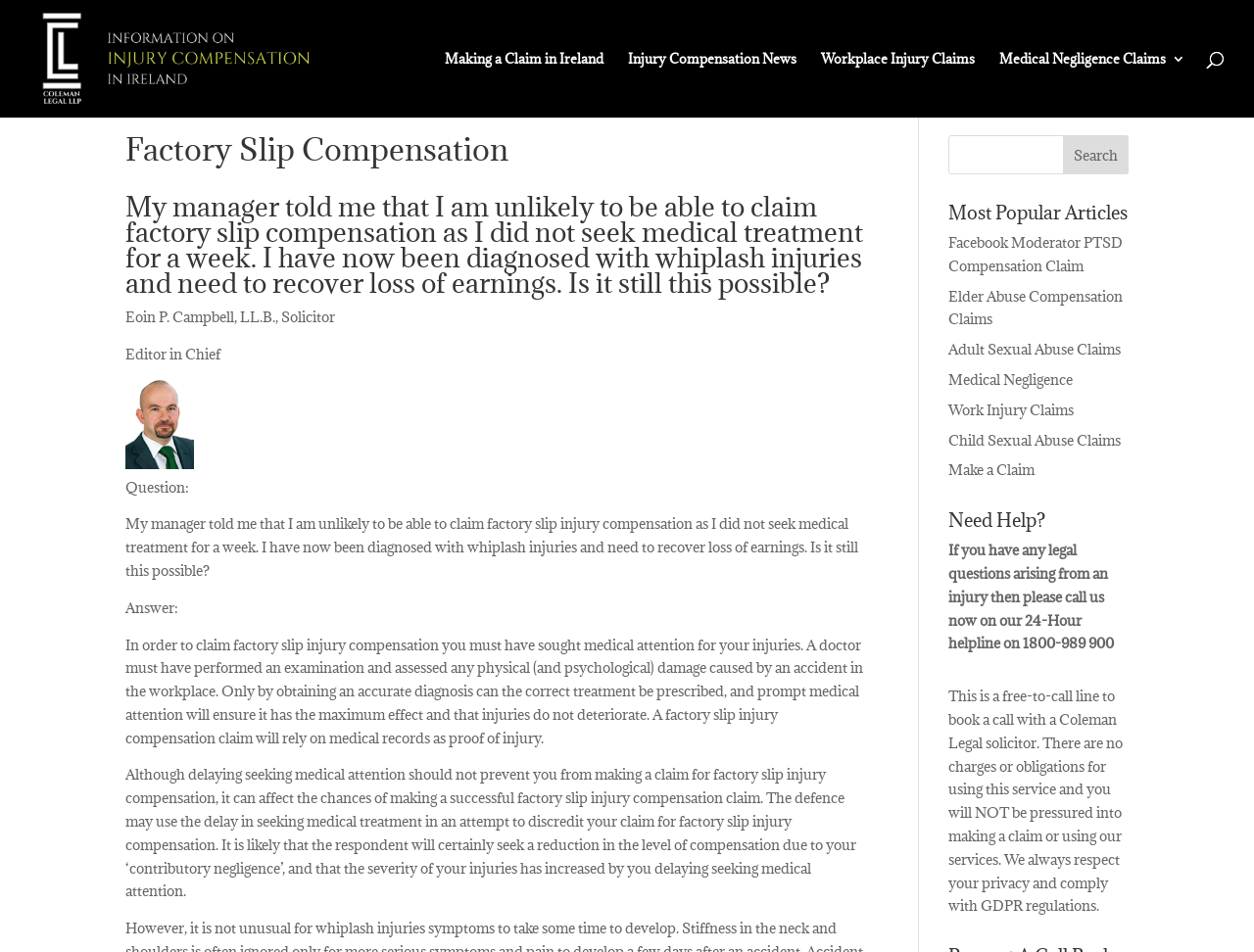Identify the bounding box coordinates of the area that should be clicked in order to complete the given instruction: "Get help with a factory slip injury claim". The bounding box coordinates should be four float numbers between 0 and 1, i.e., [left, top, right, bottom].

[0.756, 0.568, 0.884, 0.686]